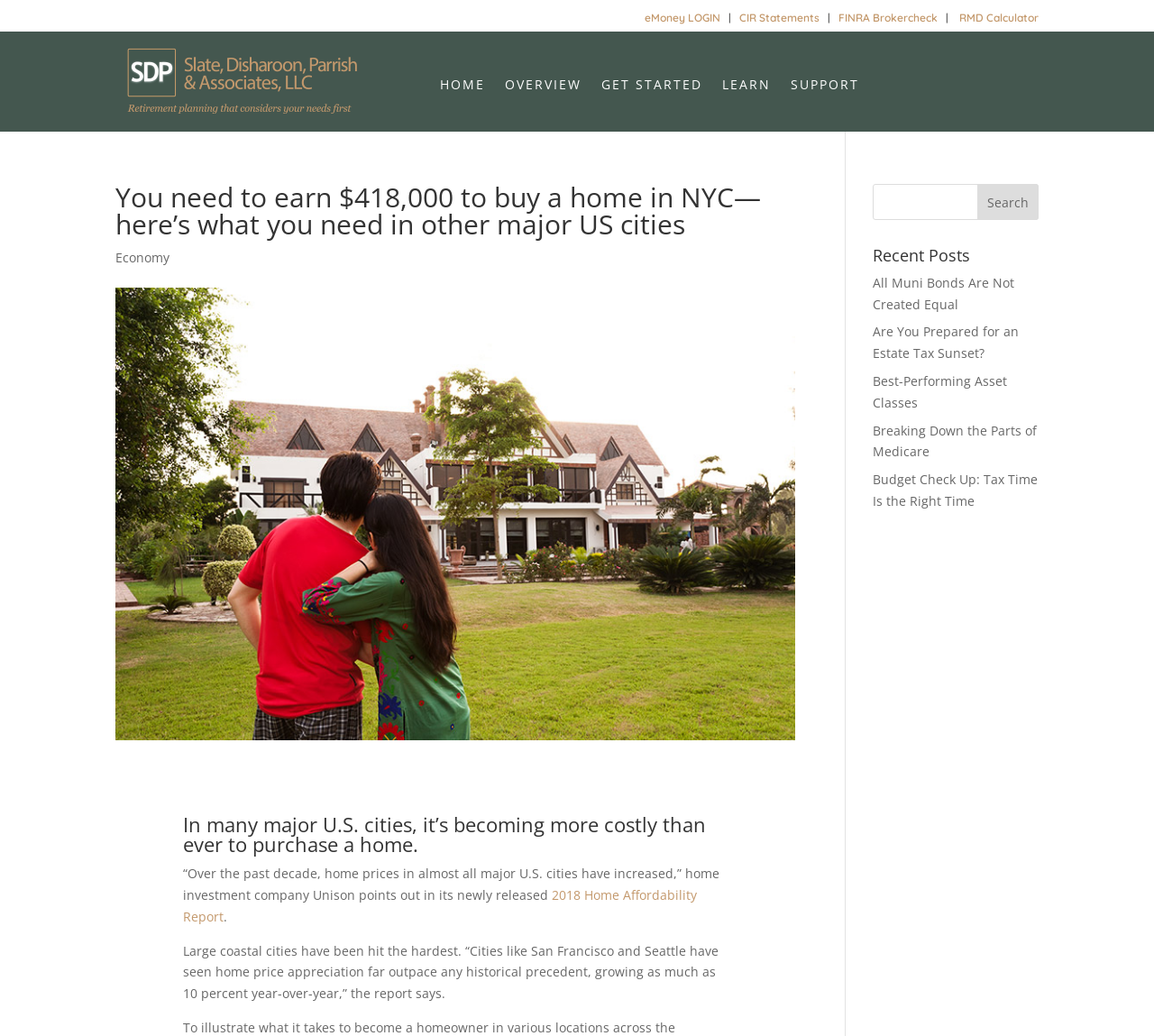Identify the bounding box coordinates for the region to click in order to carry out this instruction: "login to eMoney". Provide the coordinates using four float numbers between 0 and 1, formatted as [left, top, right, bottom].

[0.559, 0.01, 0.624, 0.023]